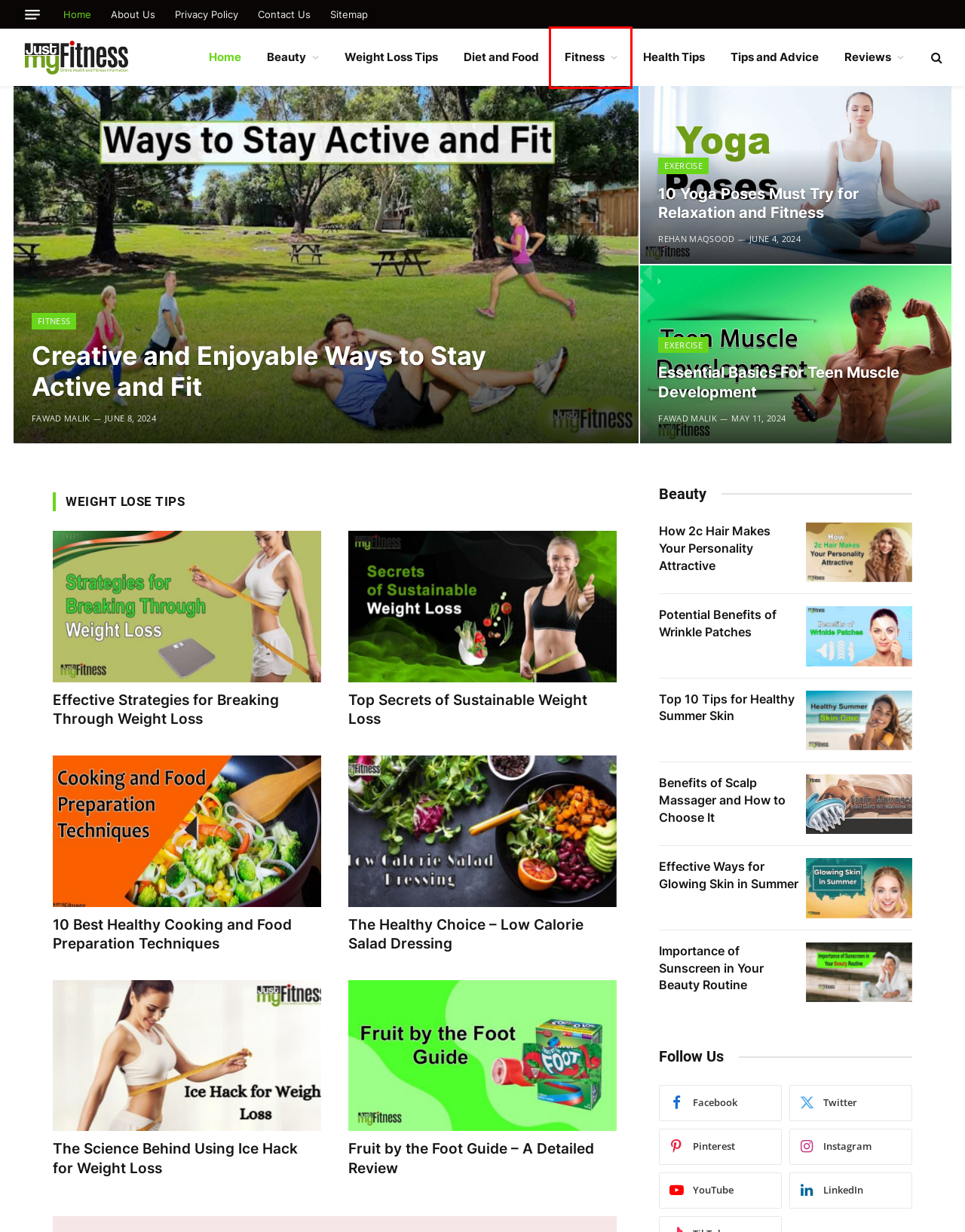Review the screenshot of a webpage which includes a red bounding box around an element. Select the description that best fits the new webpage once the element in the bounding box is clicked. Here are the candidates:
A. Potential Benefits of Wrinkle Patches
B. Fitness - Justmyfitness – Health And Fitness Tips
C. The Healthy Choice - Low Calorie Salad Dressing
D. Privacy Policy
E. Health Tips - Justmyfitness – Health And Fitness Tips
F. Fruit by the Foot Guide - A Detailed Review
G. Effective Strategies for Breaking Through Weight Loss
H. Top 10 Tips for Healthy Summer Skin

B